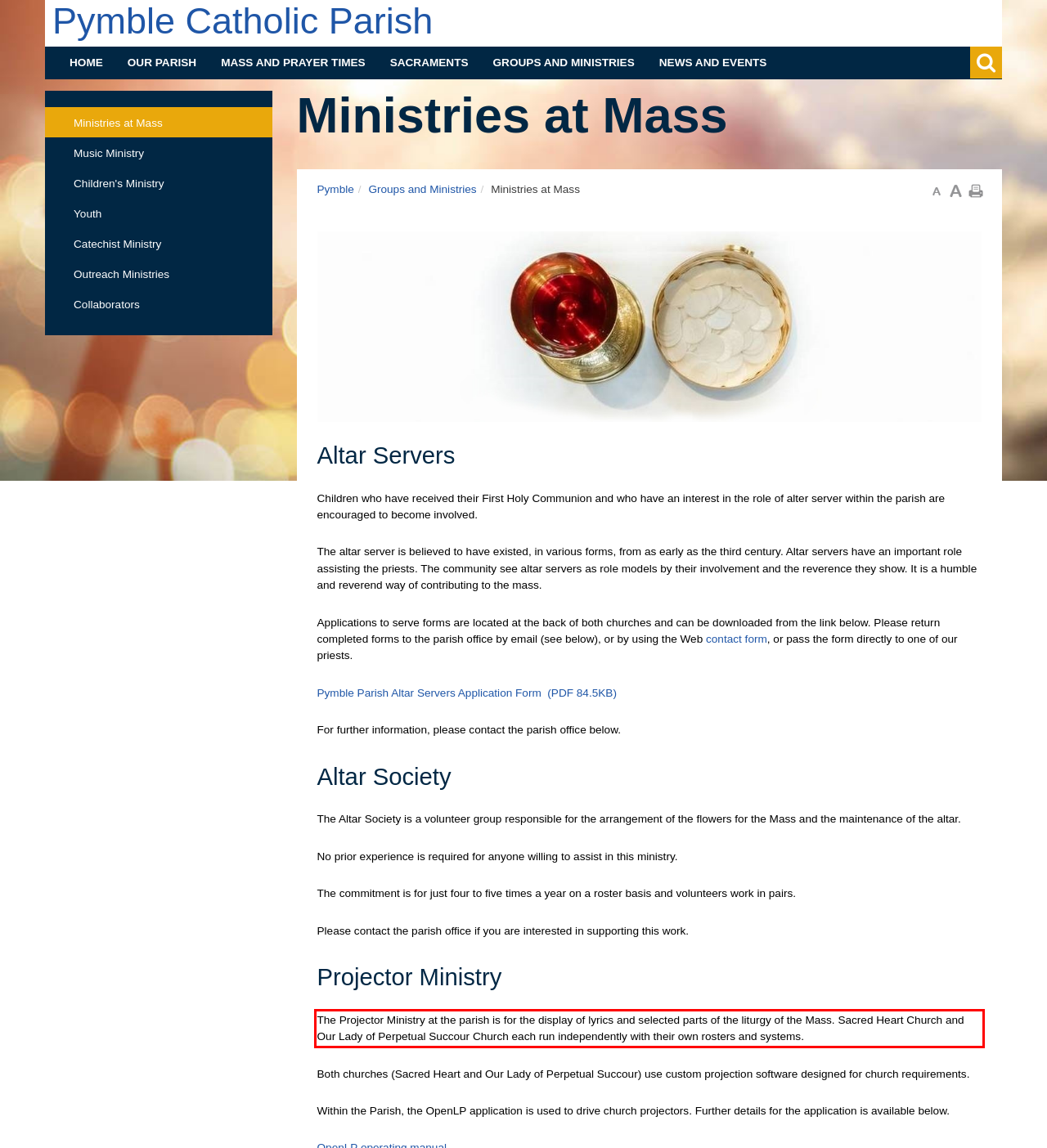You are provided with a screenshot of a webpage that includes a UI element enclosed in a red rectangle. Extract the text content inside this red rectangle.

The Projector Ministry at the parish is for the display of lyrics and selected parts of the liturgy of the Mass. Sacred Heart Church and Our Lady of Perpetual Succour Church each run independently with their own rosters and systems.